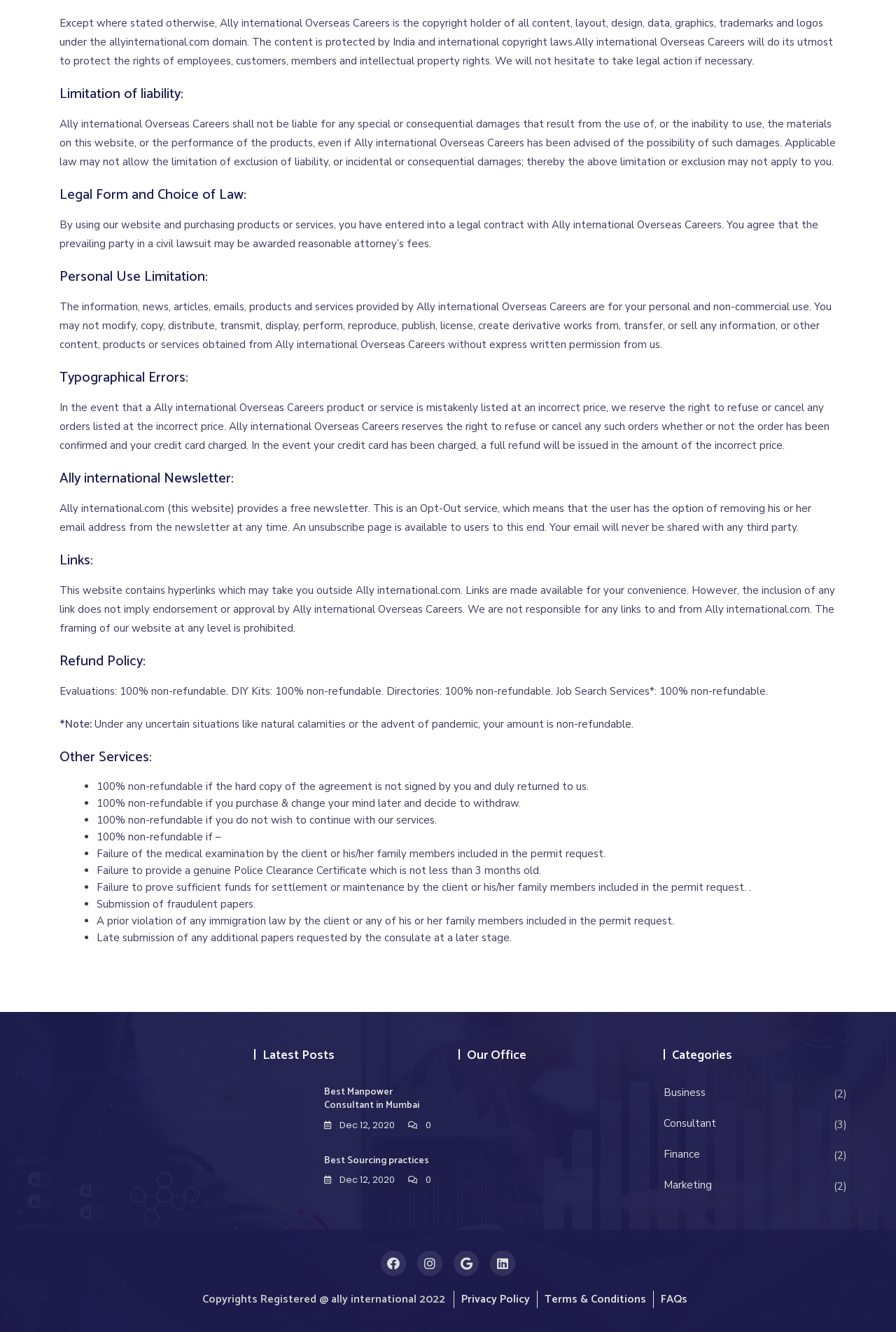What is the refund policy for Evaluations? Observe the screenshot and provide a one-word or short phrase answer.

100% non-refundable